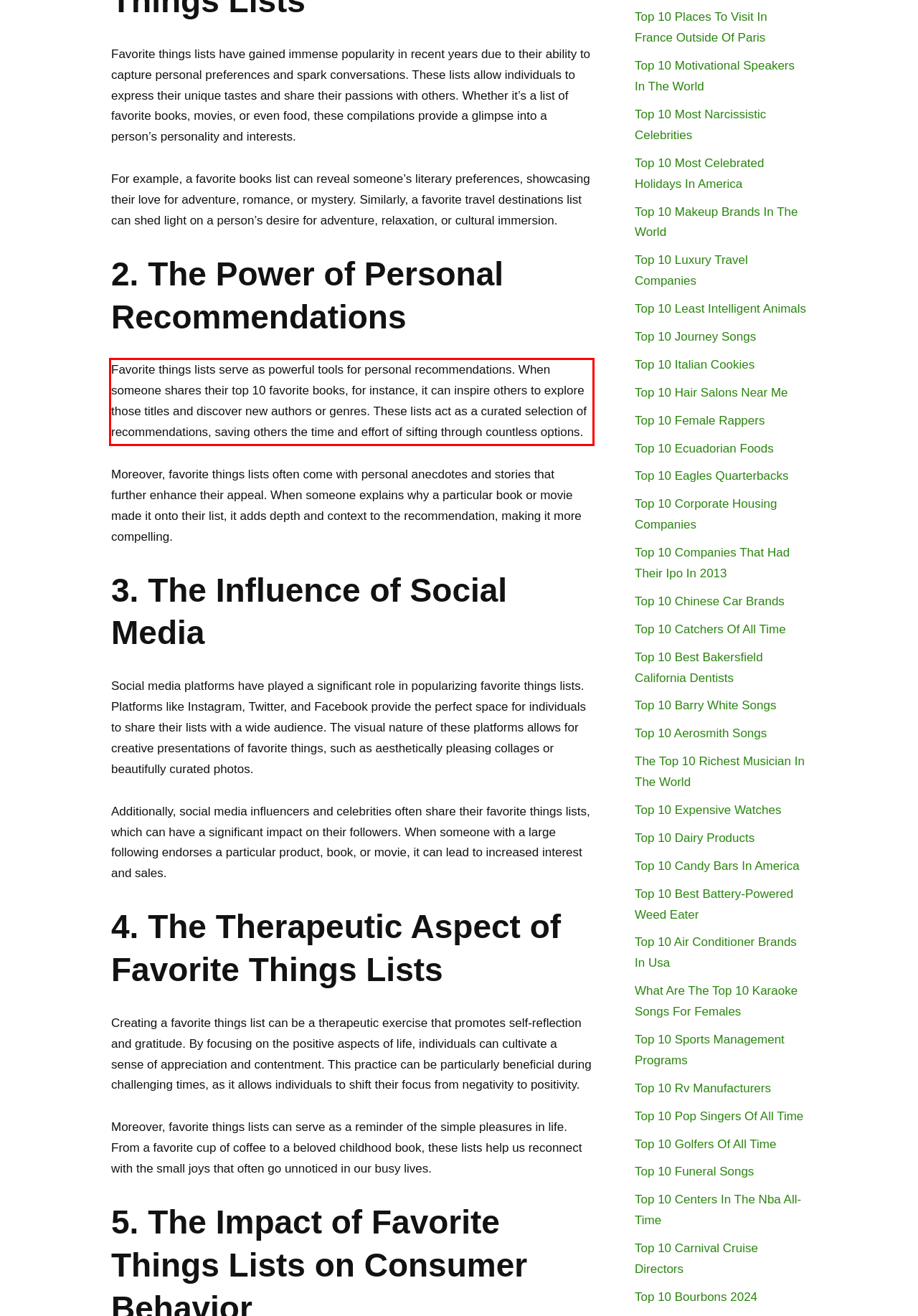You are given a screenshot of a webpage with a UI element highlighted by a red bounding box. Please perform OCR on the text content within this red bounding box.

Favorite things lists serve as powerful tools for personal recommendations. When someone shares their top 10 favorite books, for instance, it can inspire others to explore those titles and discover new authors or genres. These lists act as a curated selection of recommendations, saving others the time and effort of sifting through countless options.